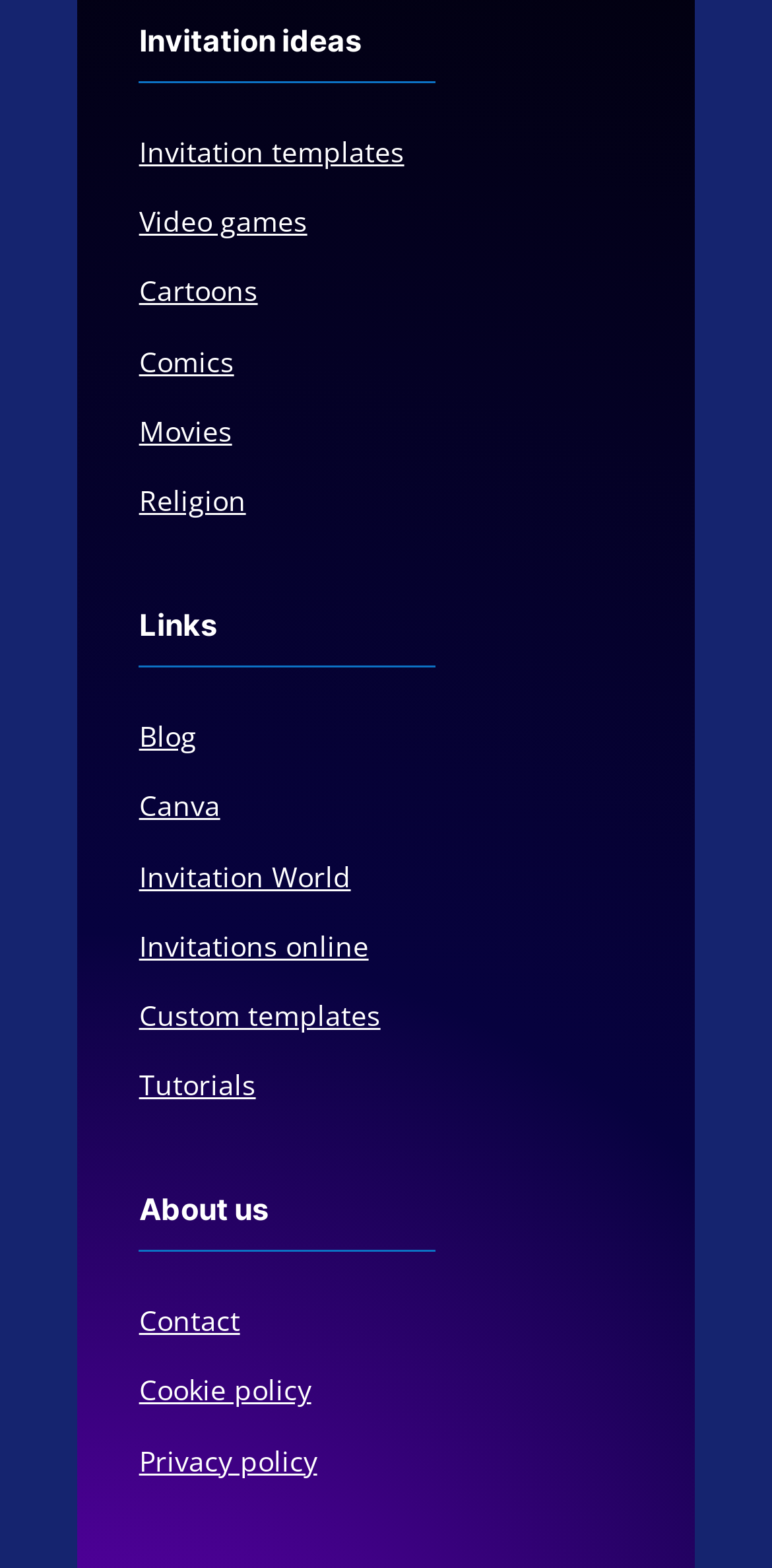Please specify the bounding box coordinates in the format (top-left x, top-left y, bottom-right x, bottom-right y), with all values as floating point numbers between 0 and 1. Identify the bounding box of the UI element described by: Invitation World

[0.18, 0.546, 0.454, 0.57]